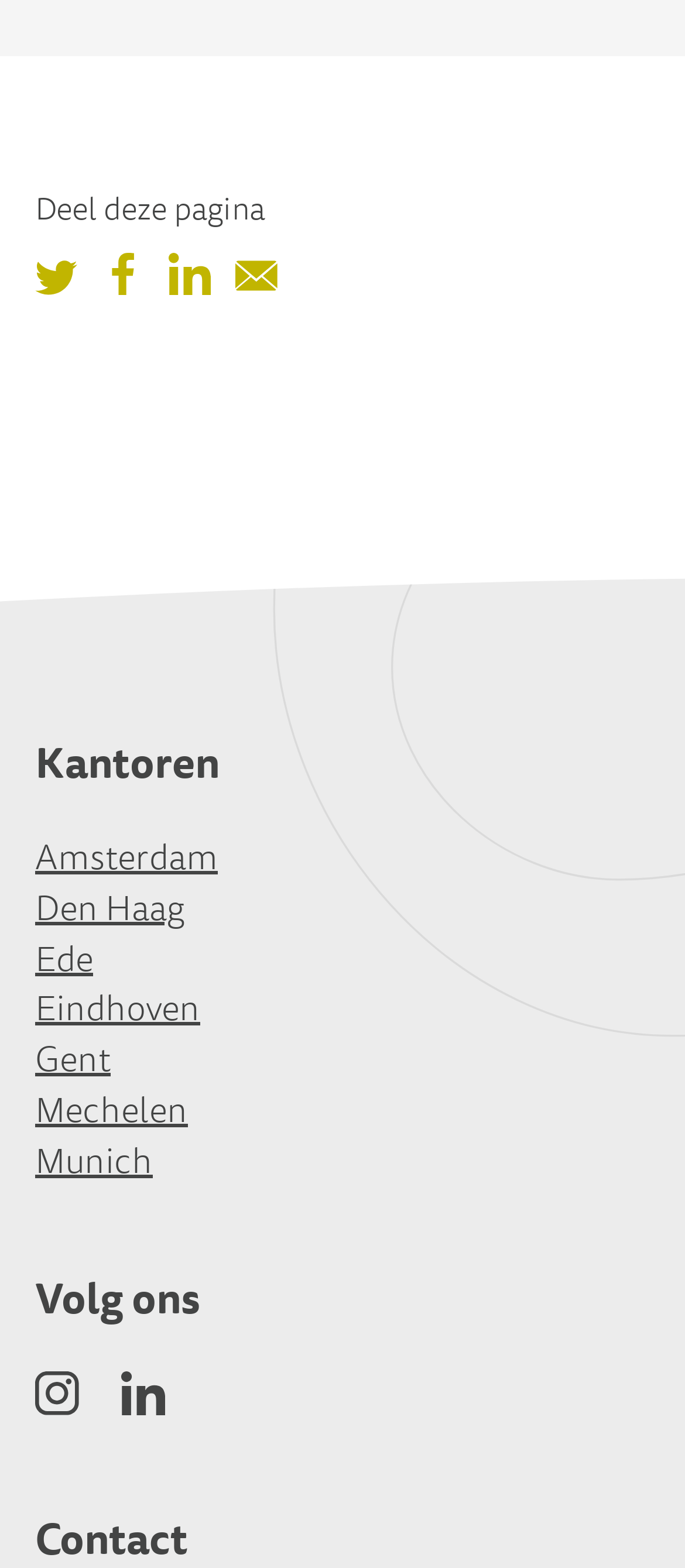Determine the bounding box coordinates for the clickable element required to fulfill the instruction: "Visit Amsterdam office". Provide the coordinates as four float numbers between 0 and 1, i.e., [left, top, right, bottom].

[0.051, 0.533, 0.318, 0.565]